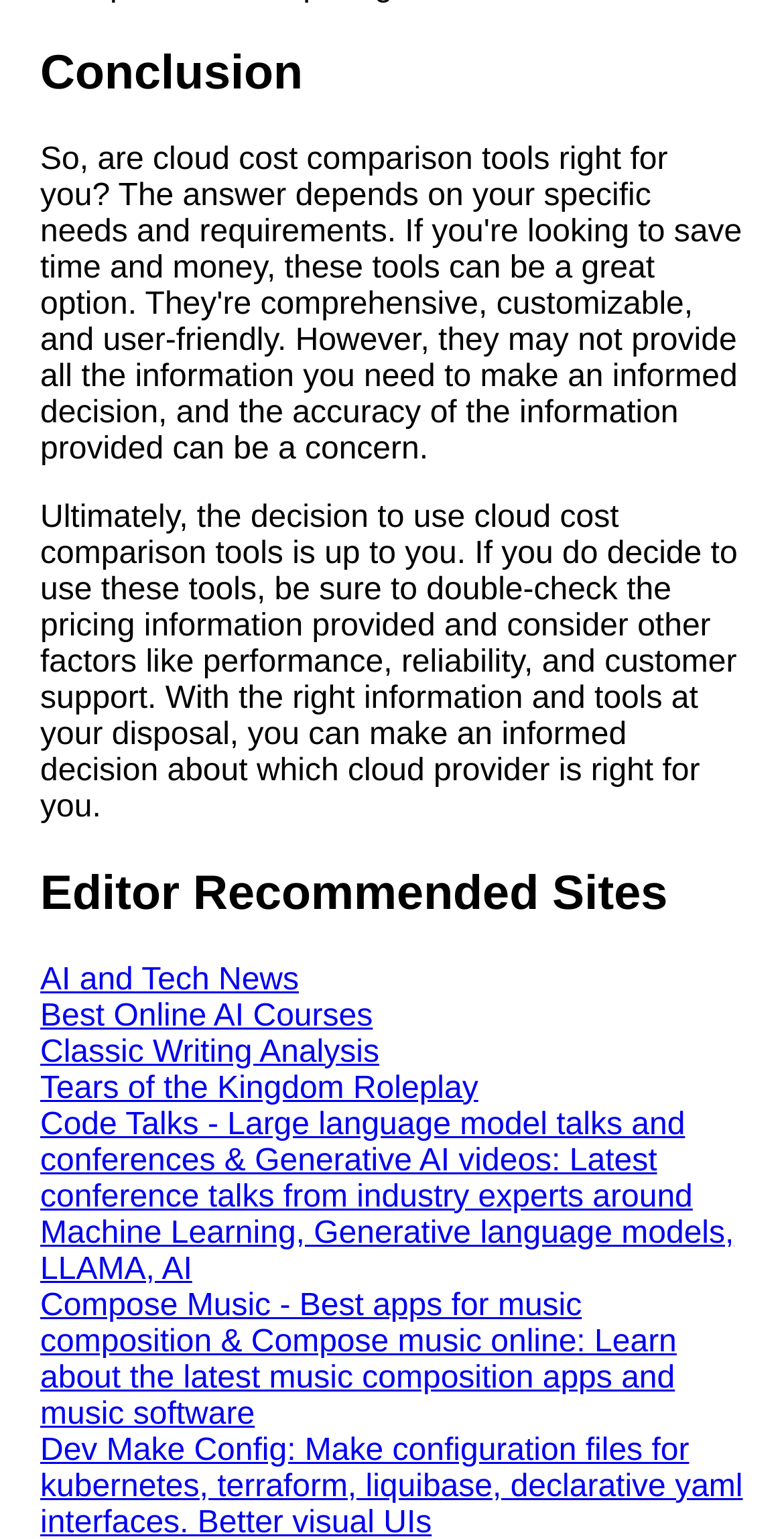How many links are there in the Editor Recommended Sites section?
Using the image, respond with a single word or phrase.

6